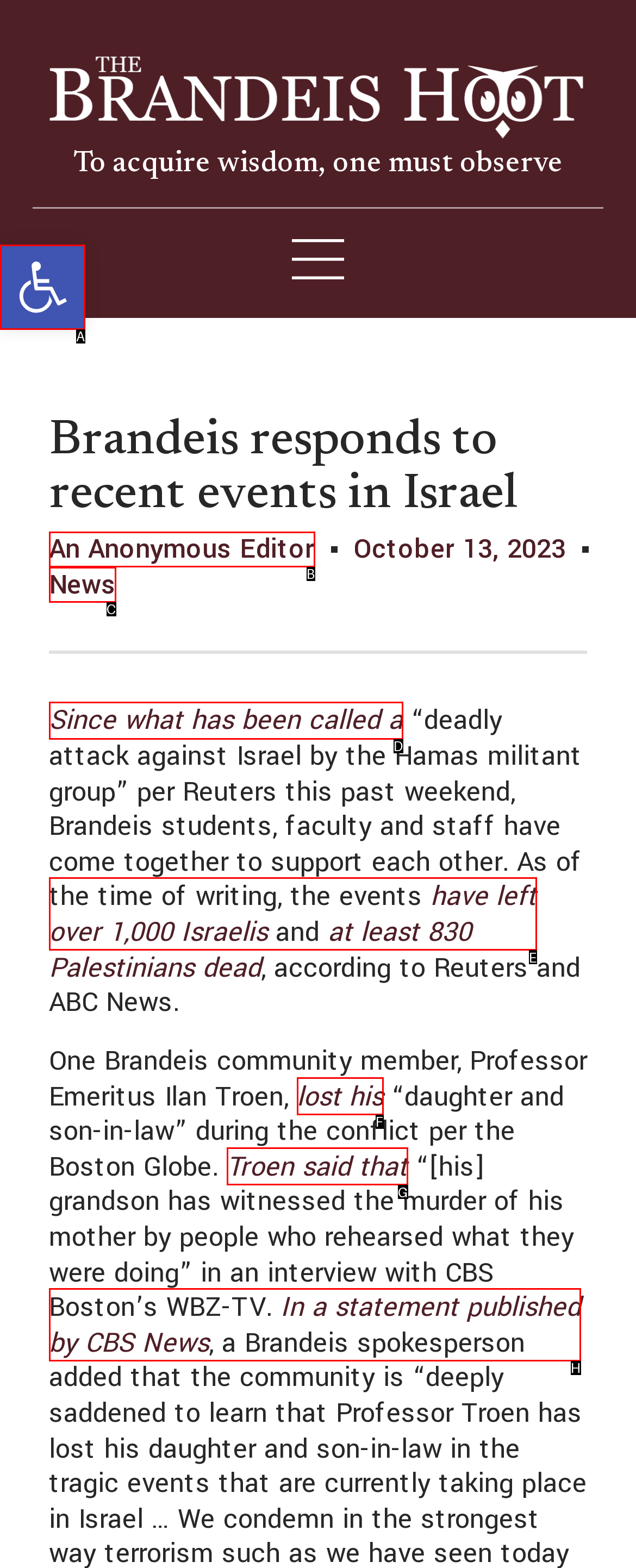Identify the option that corresponds to the description: have left over 1,000 Israelis 
Provide the letter of the matching option from the available choices directly.

E